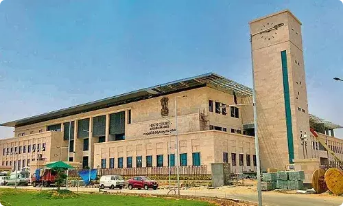Please give a short response to the question using one word or a phrase:
What is the building used for?

Governmental purposes